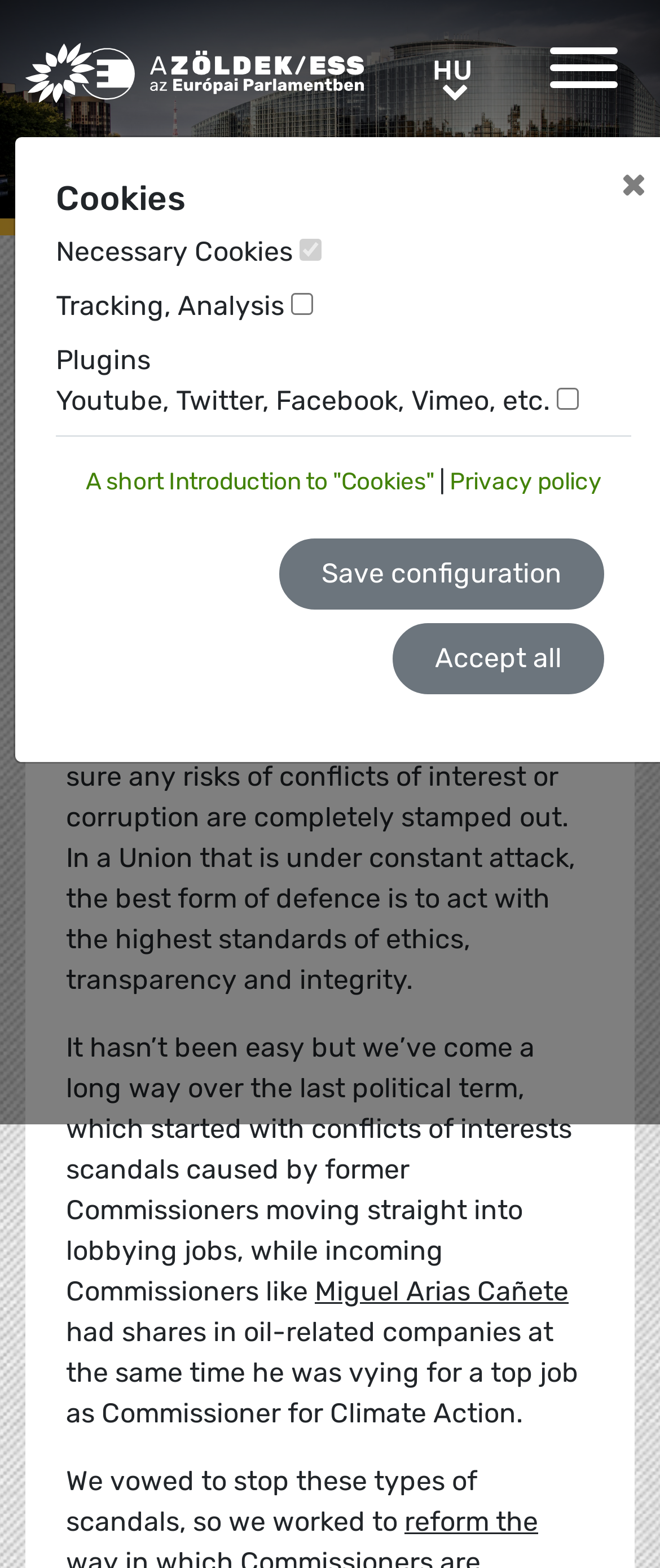Identify the bounding box coordinates of the element to click to follow this instruction: 'Read more about Miguel Arias Cañete'. Ensure the coordinates are four float values between 0 and 1, provided as [left, top, right, bottom].

[0.477, 0.813, 0.862, 0.833]